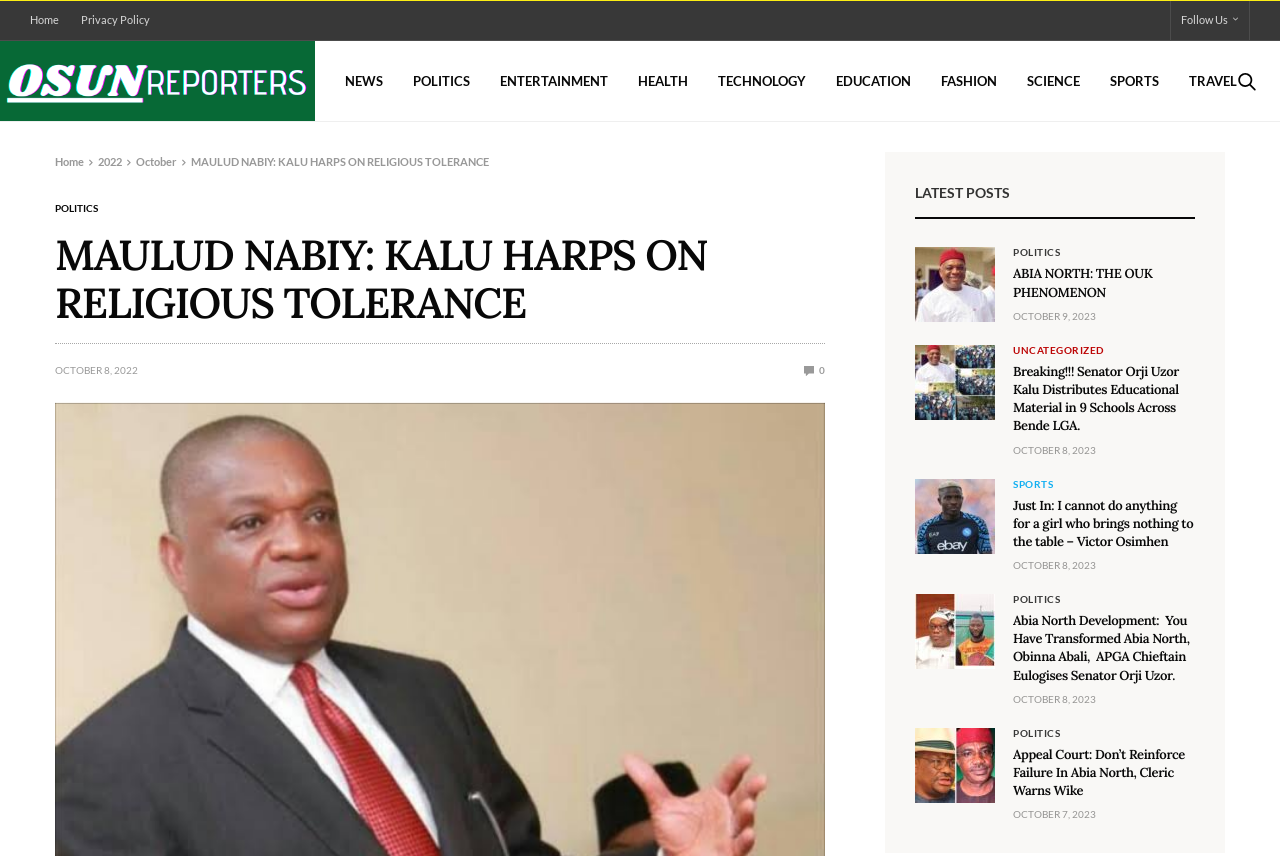Please identify the primary heading on the webpage and return its text.

MAULUD NABIY: KALU HARPS ON RELIGIOUS TOLERANCE